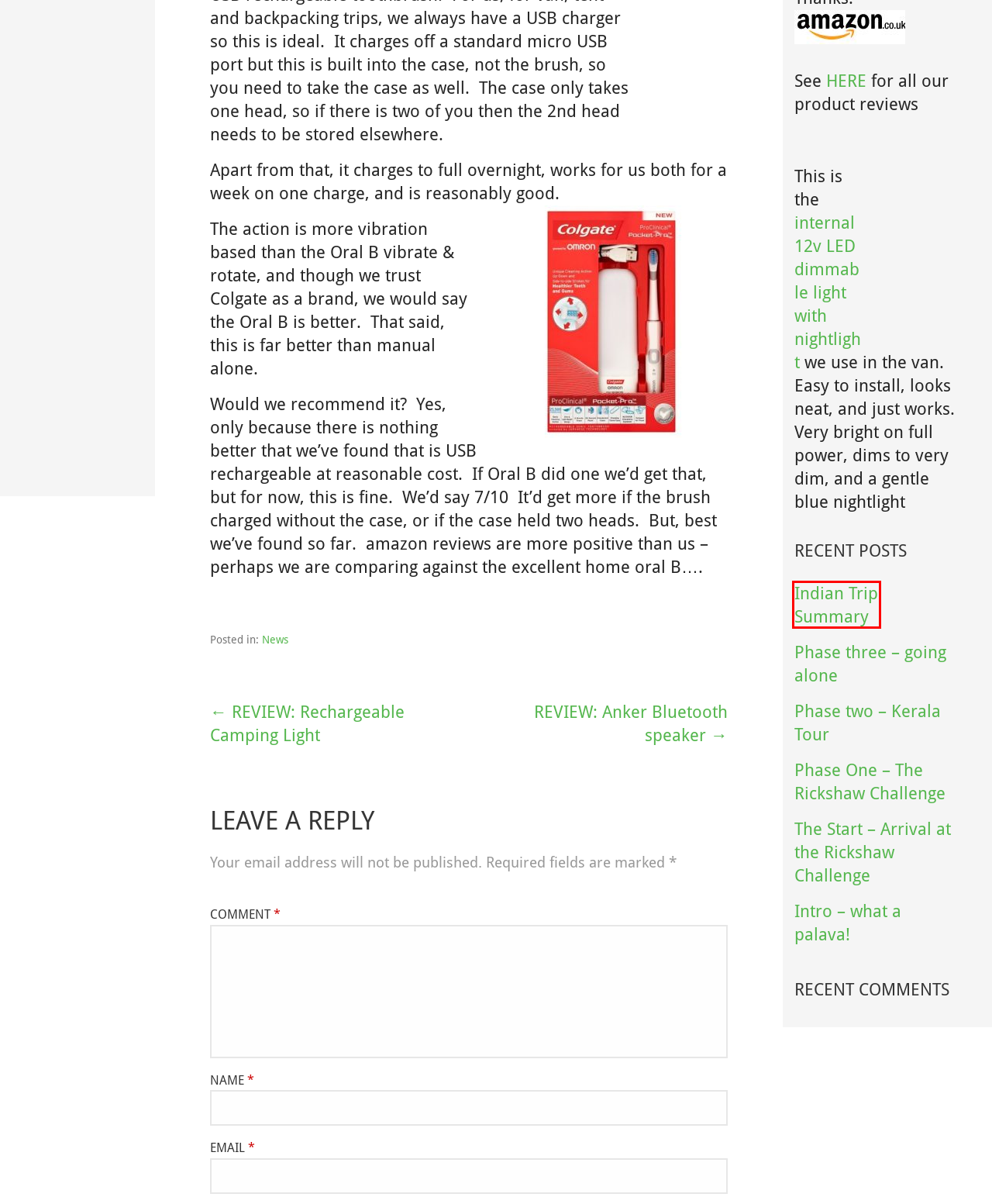You are provided a screenshot of a webpage featuring a red bounding box around a UI element. Choose the webpage description that most accurately represents the new webpage after clicking the element within the red bounding box. Here are the candidates:
A. Phase three – going alone – Do your dream!
B. Indian Trip Summary – Do your dream!
C. The Start – Arrival at the Rickshaw Challenge – Do your dream!
D. Amazon.co.uk
E. Phase One – The Rickshaw Challenge – Do your dream!
F. REVIEW:  Internal 12v LED light for campervan/motorhome – Do your dream!
G. REVIEW:  Anker Bluetooth speaker – Do your dream!
H. Intro – what a palava! – Do your dream!

B